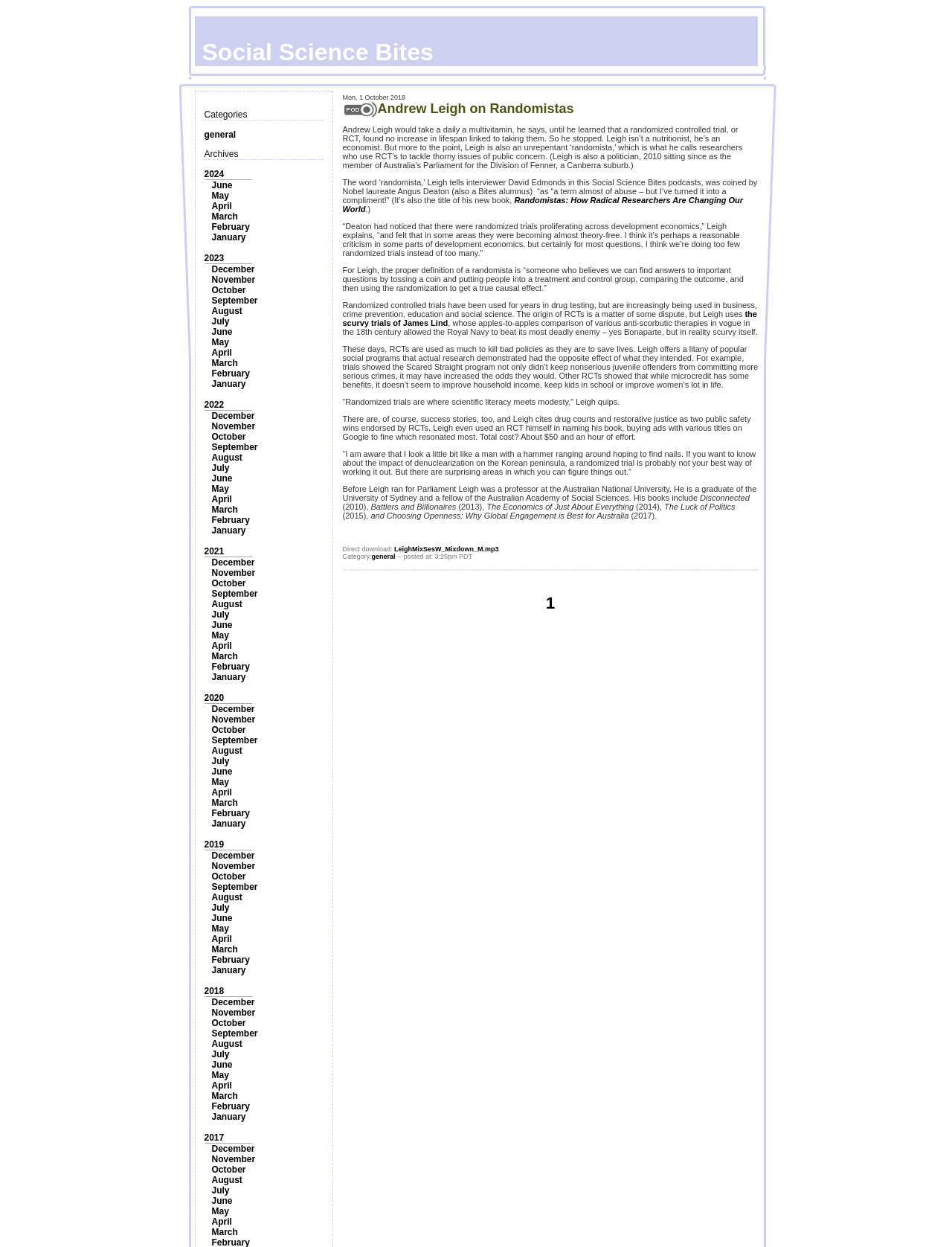Provide the bounding box coordinates of the UI element that matches the description: "Andrew Leigh on Randomistas".

[0.396, 0.081, 0.603, 0.093]